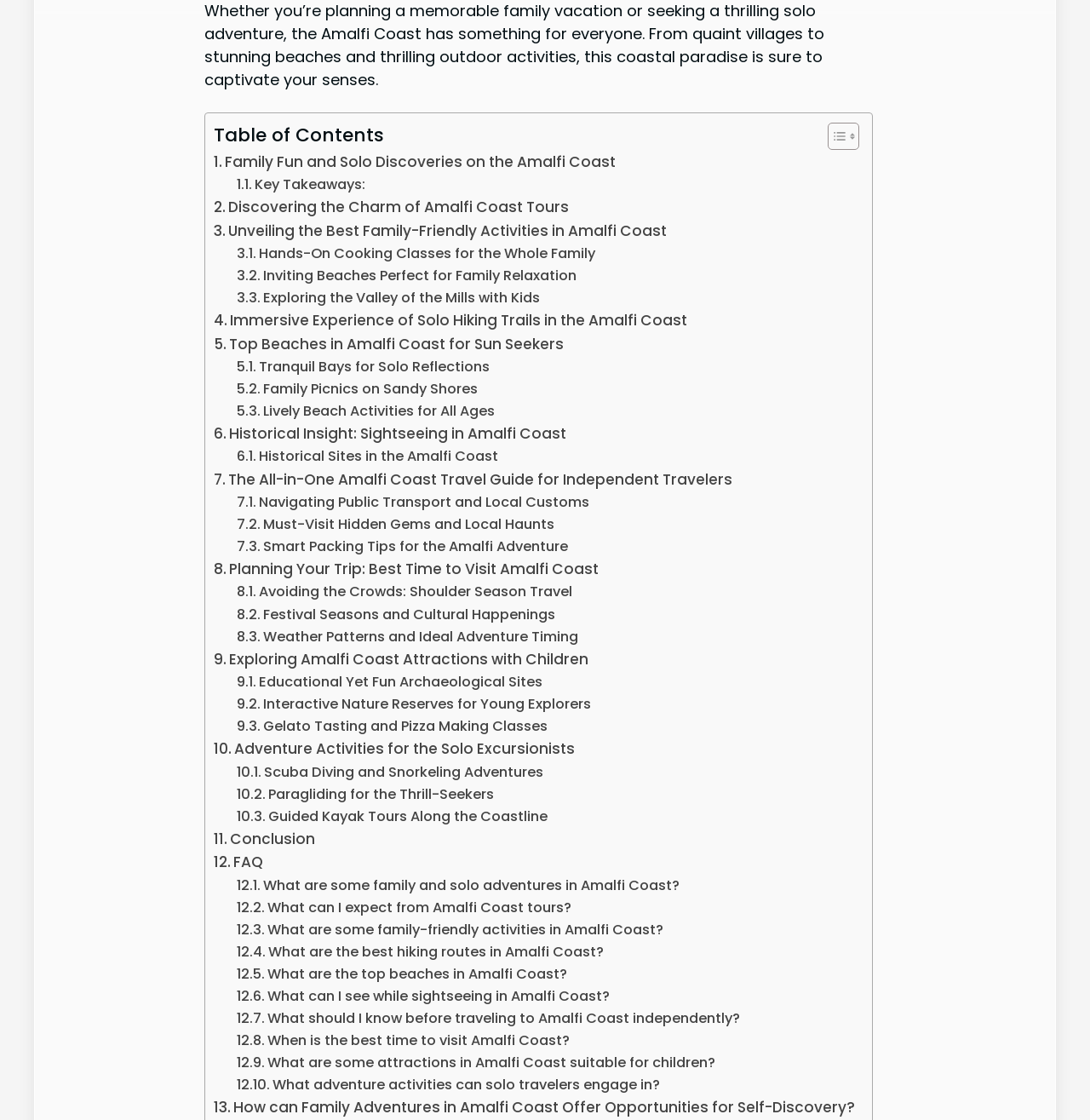Locate the bounding box coordinates of the element to click to perform the following action: 'Explore 'Hands-On Cooking Classes for the Whole Family''. The coordinates should be given as four float values between 0 and 1, in the form of [left, top, right, bottom].

[0.217, 0.217, 0.546, 0.237]